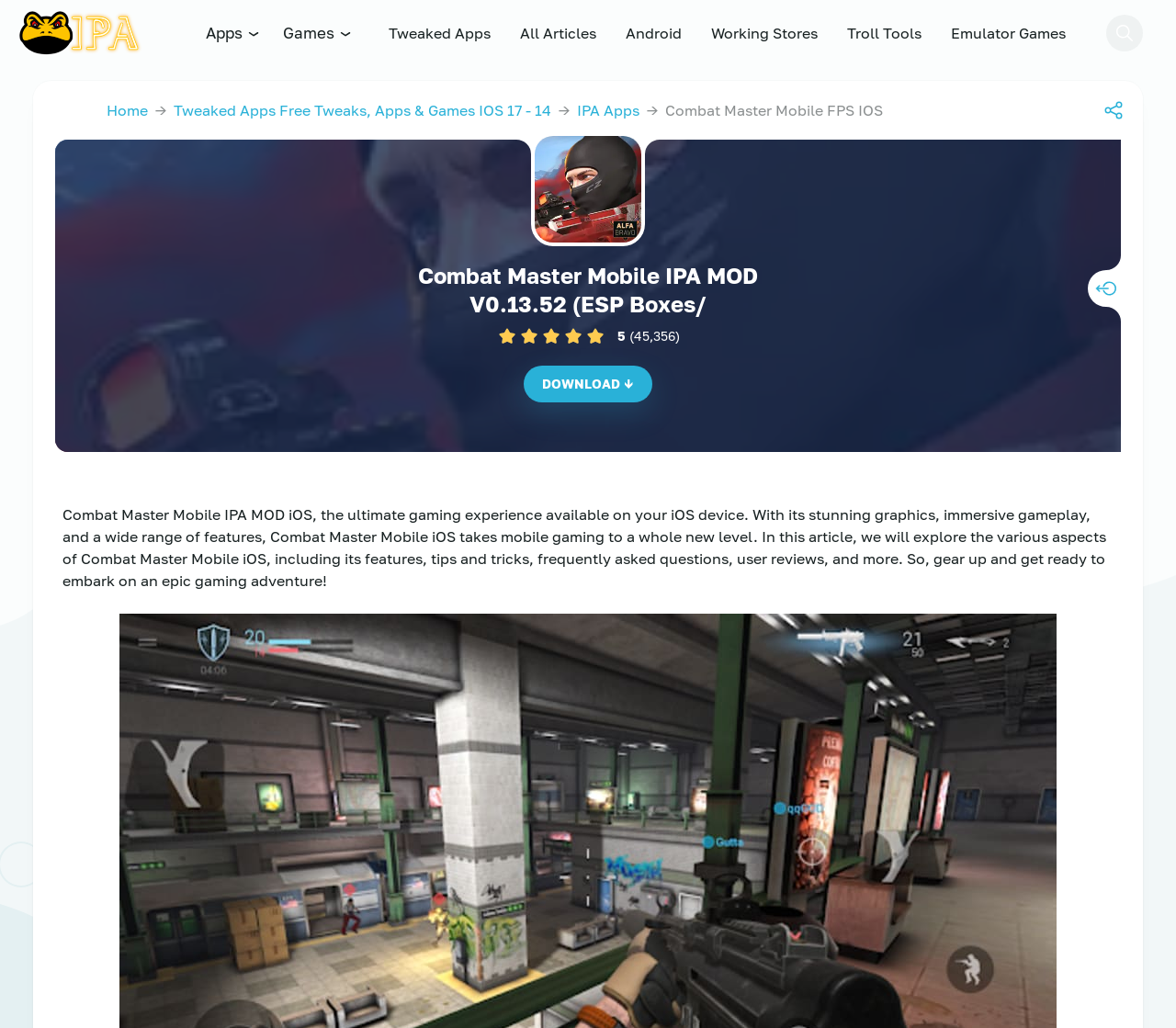Use a single word or phrase to answer the following:
How many pages of content are available?

5